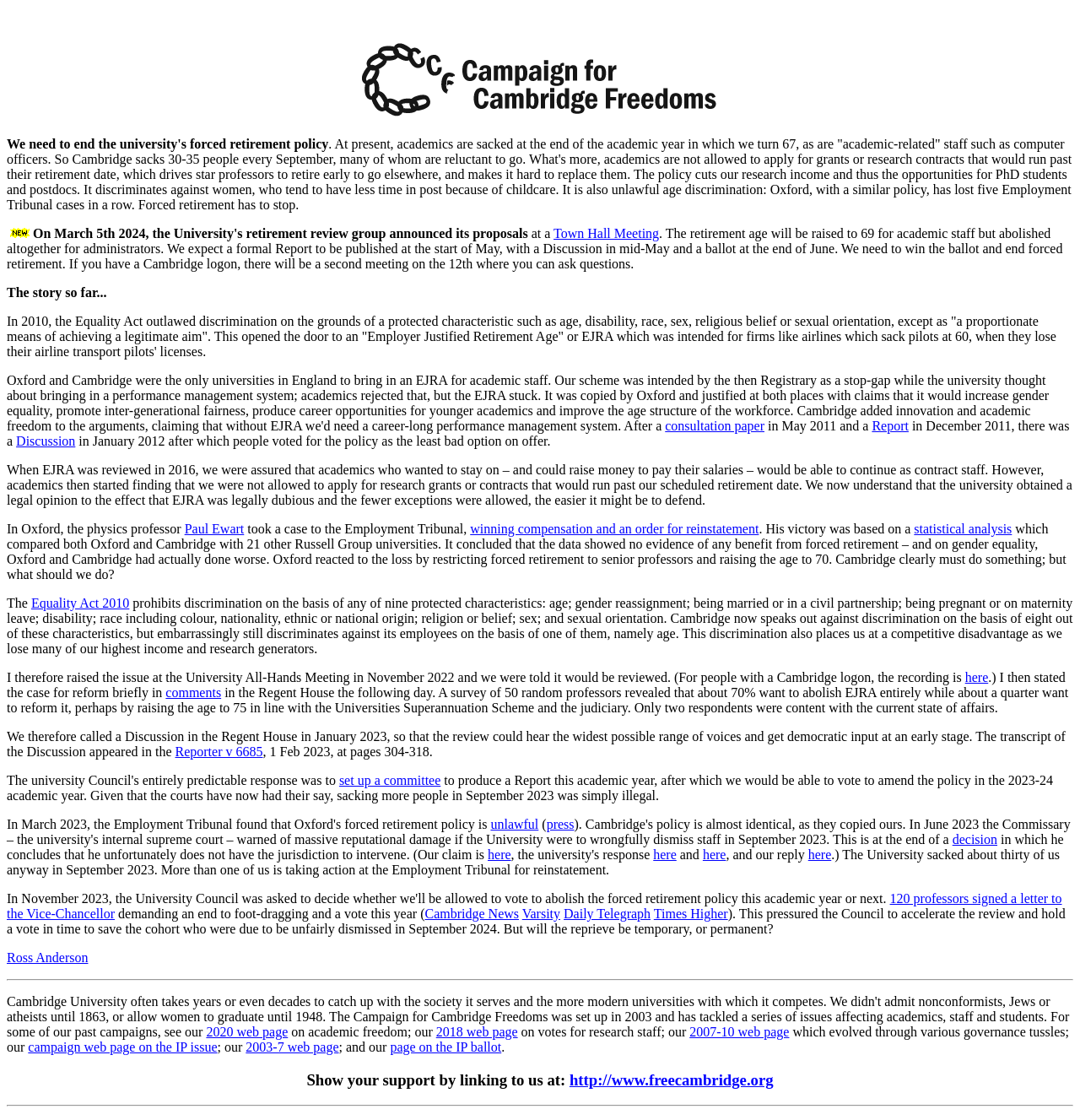Locate the bounding box coordinates of the element you need to click to accomplish the task described by this instruction: "Visit the 'http://www.freecambridge.org' webpage".

[0.527, 0.956, 0.716, 0.972]